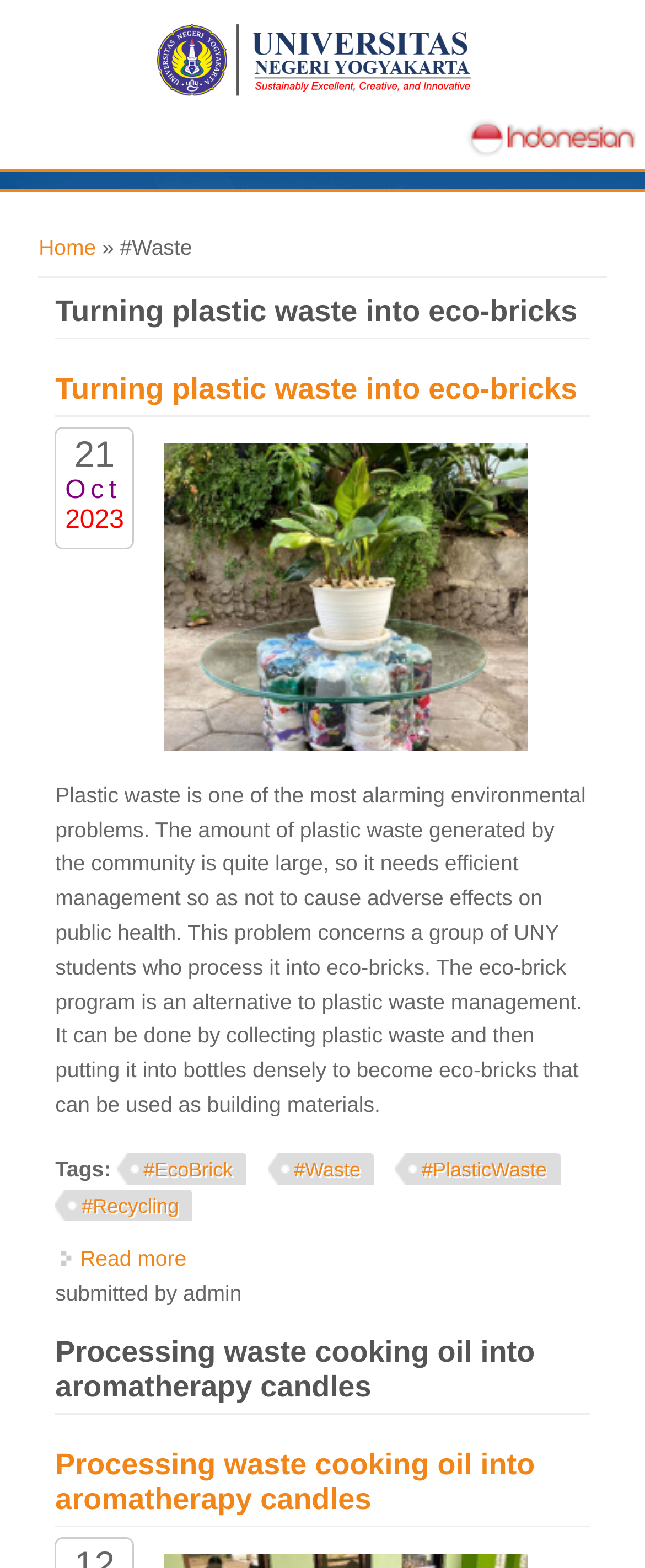How many links are in the footer section?
Can you provide an in-depth and detailed response to the question?

I found the links in the footer section by looking at the links inside the footer element. There is only one link with text content 'Read more about Turning plastic waste into eco-bricks'.